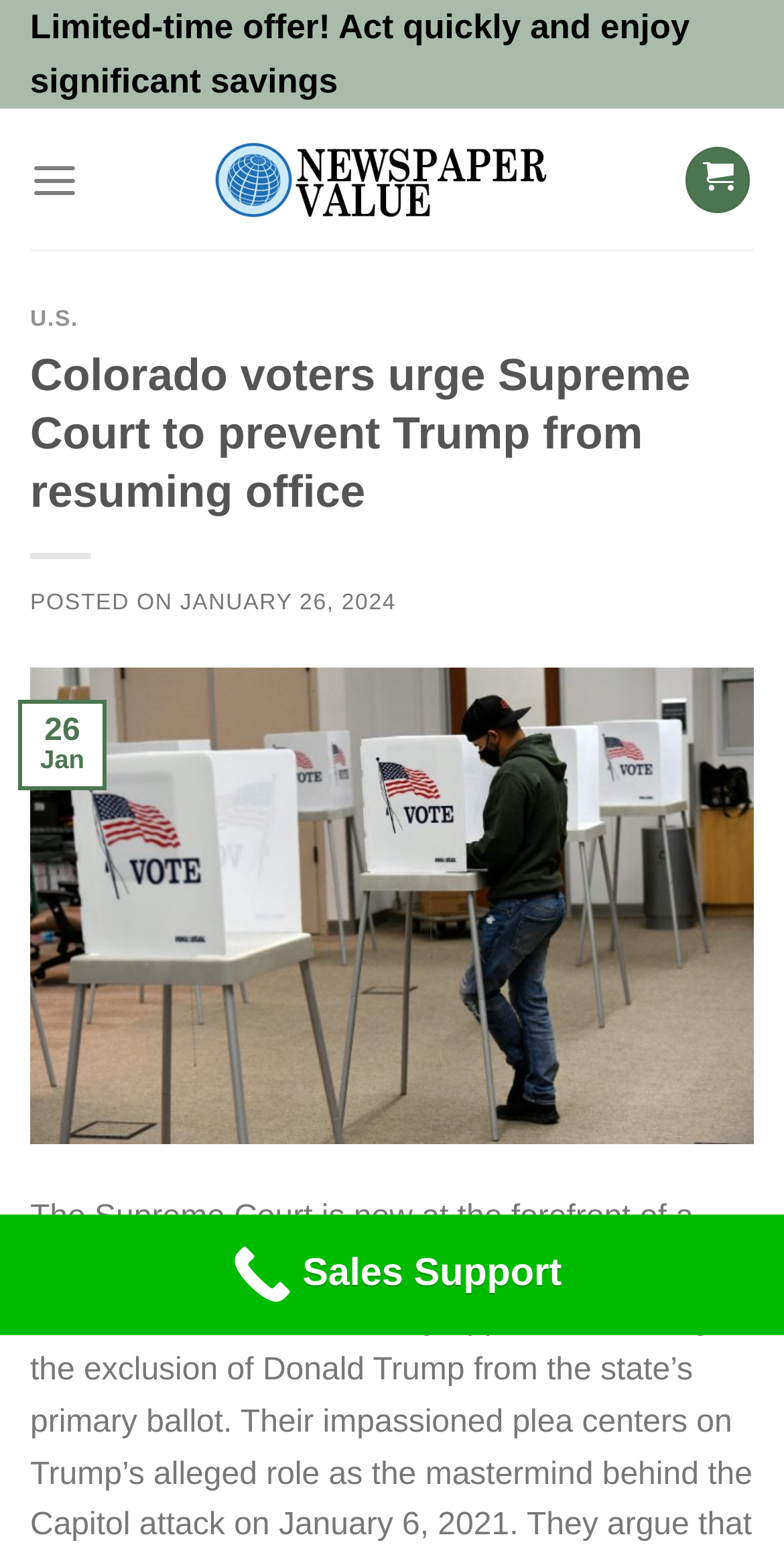Give a detailed overview of the webpage's appearance and contents.

The webpage appears to be a news article about a significant legal development. At the top, there is a promotional banner with a limited-time offer, taking up about 6% of the screen's width and 6% of its height. Below this, there is a link to "Newspaper Value" with an accompanying image, which occupies about 57% of the screen's width and 9% of its height.

To the right of the promotional banner, there is a "Menu" link that, when expanded, controls the main menu. Next to it, there is a small icon represented by the Unicode character "\ue908", which takes up about 8% of the screen's width and 4% of its height.

The main content of the webpage is a news article with a heading that spans the entire width of the screen. The article is divided into sections, with the first section having a heading "U.S." and a link to the same. Below this, there is a subheading "Colorado voters urge Supreme Court to prevent Trump from resuming office" that takes up about 11% of the screen's height.

The article's content is accompanied by an image that occupies about 92% of the screen's width and 29% of its height. There is also a timestamp "POSTED ON JANUARY 26, 2024" with a link to the date. At the bottom of the article, there is a table with the date "26" and the month "Jan" displayed.

Finally, at the very bottom of the webpage, there is a link to "Sales Support" that spans the entire width of the screen.